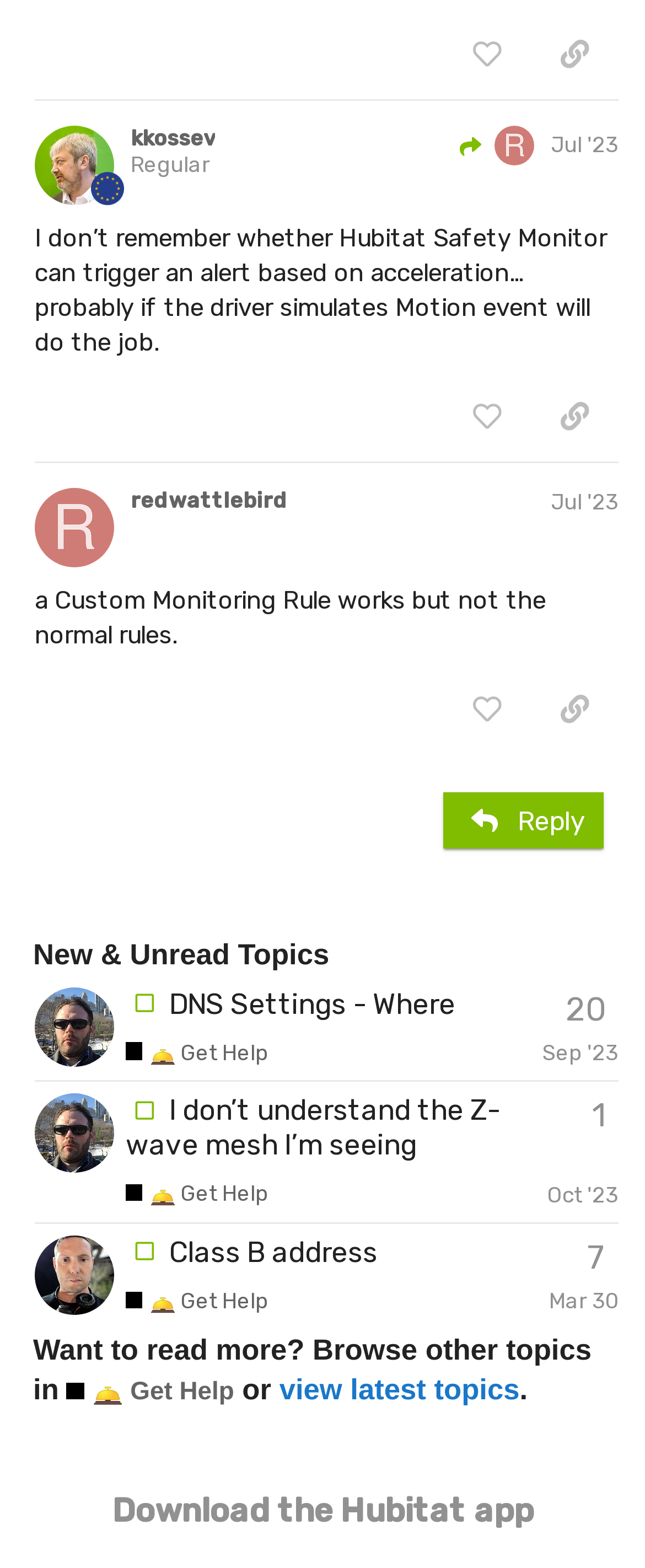How many posts are displayed on this page?
Refer to the image and provide a concise answer in one word or phrase.

5